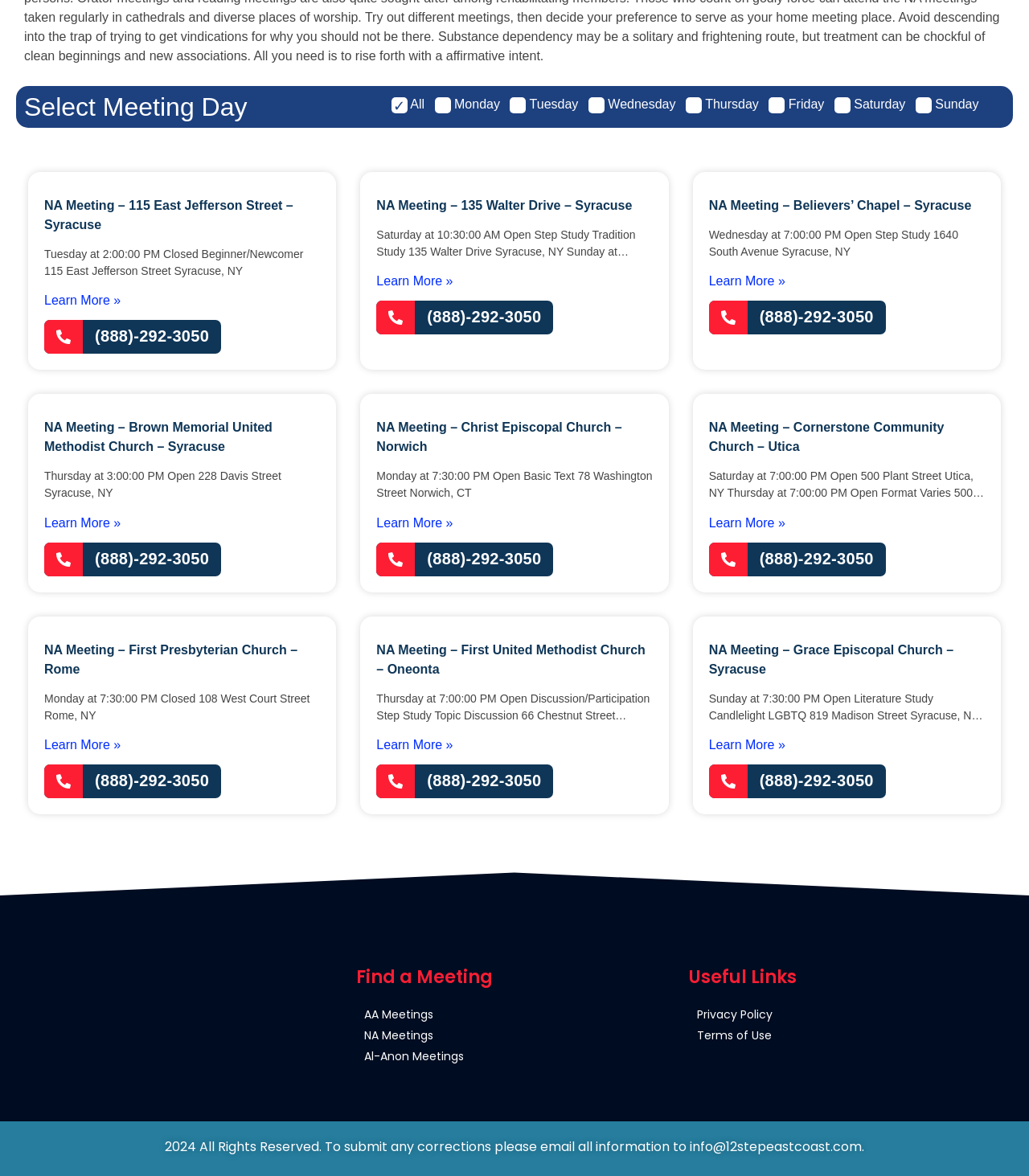Determine the bounding box coordinates of the element that should be clicked to execute the following command: "Learn more about NA Meeting – 115 East Jefferson Street – Syracuse".

[0.043, 0.25, 0.117, 0.261]